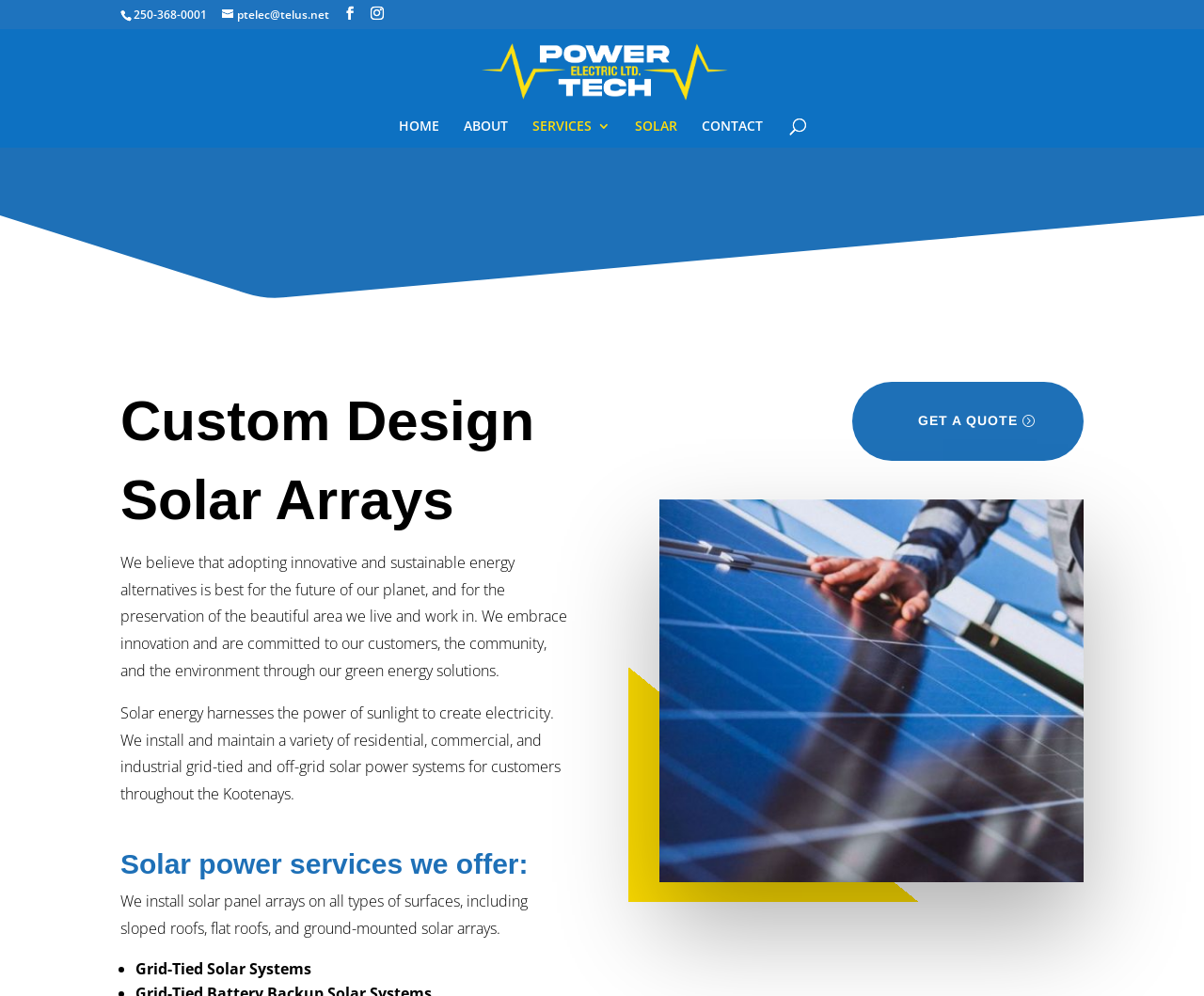Determine the bounding box coordinates for the UI element with the following description: "alt="PowerTech Electric Ltd"". The coordinates should be four float numbers between 0 and 1, represented as [left, top, right, bottom].

[0.375, 0.061, 0.626, 0.08]